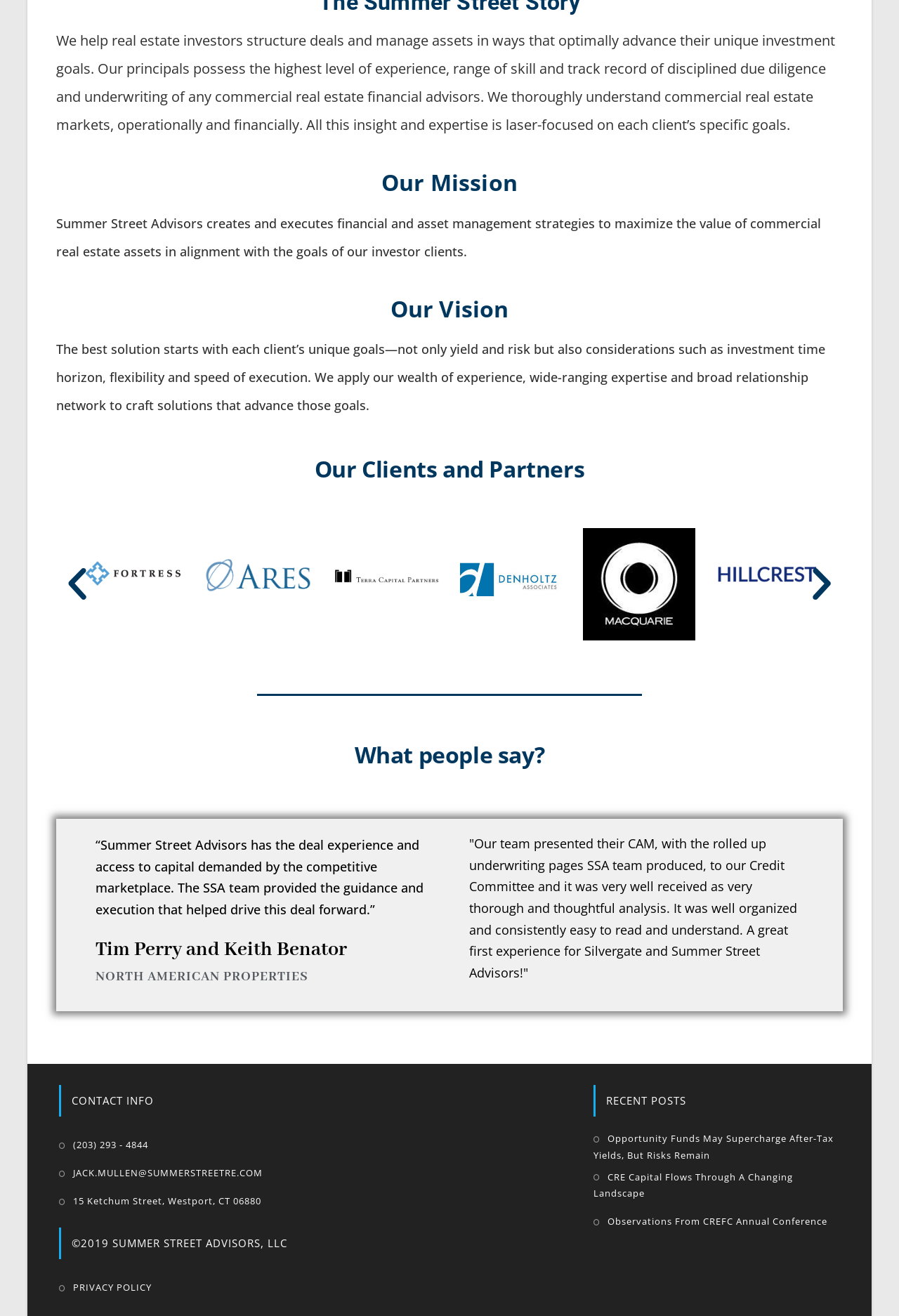Provide the bounding box for the UI element matching this description: "parent_node: Get it on".

None